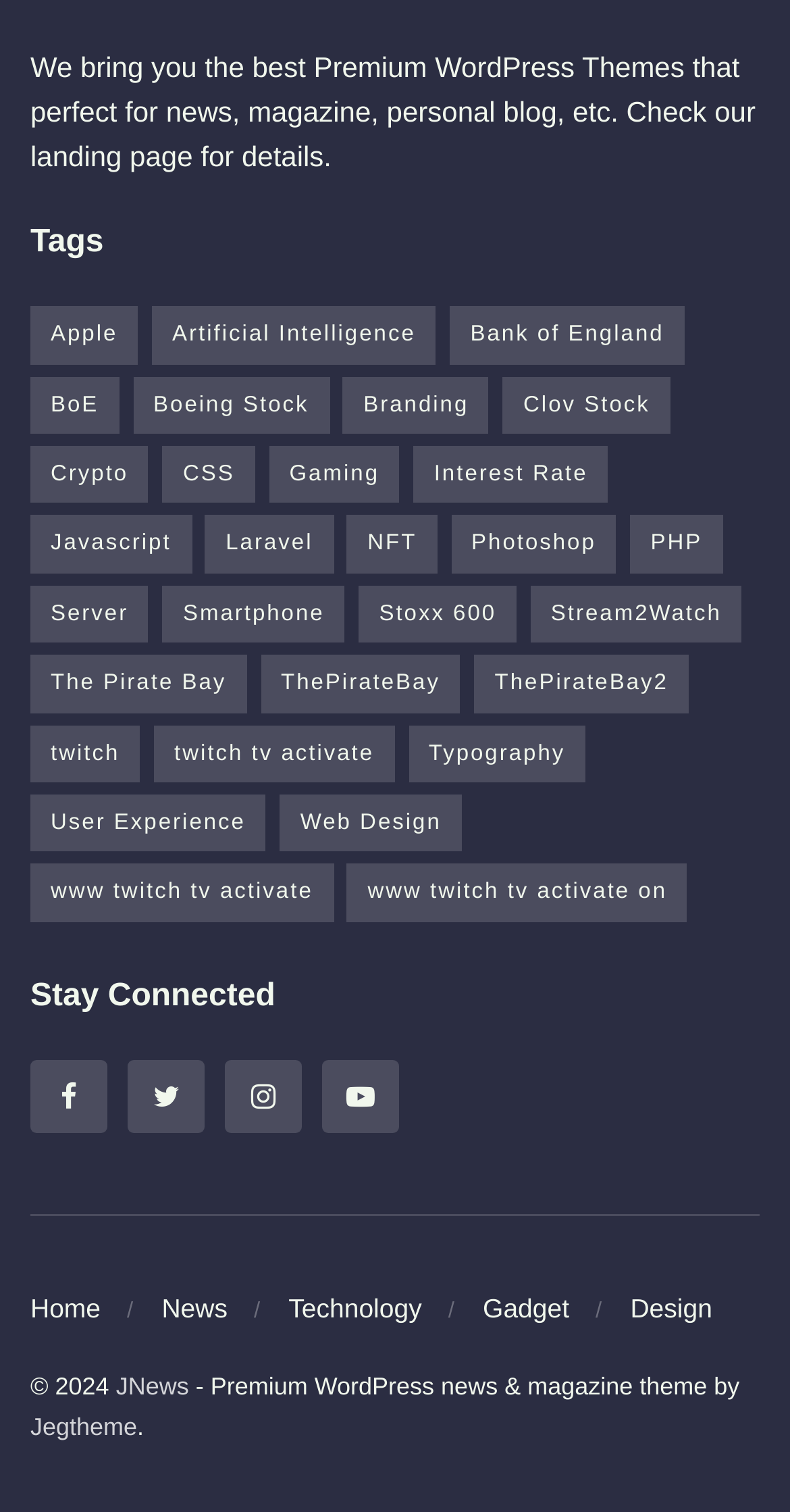Please find the bounding box coordinates (top-left x, top-left y, bottom-right x, bottom-right y) in the screenshot for the UI element described as follows: Boeing Stock

[0.168, 0.243, 0.417, 0.282]